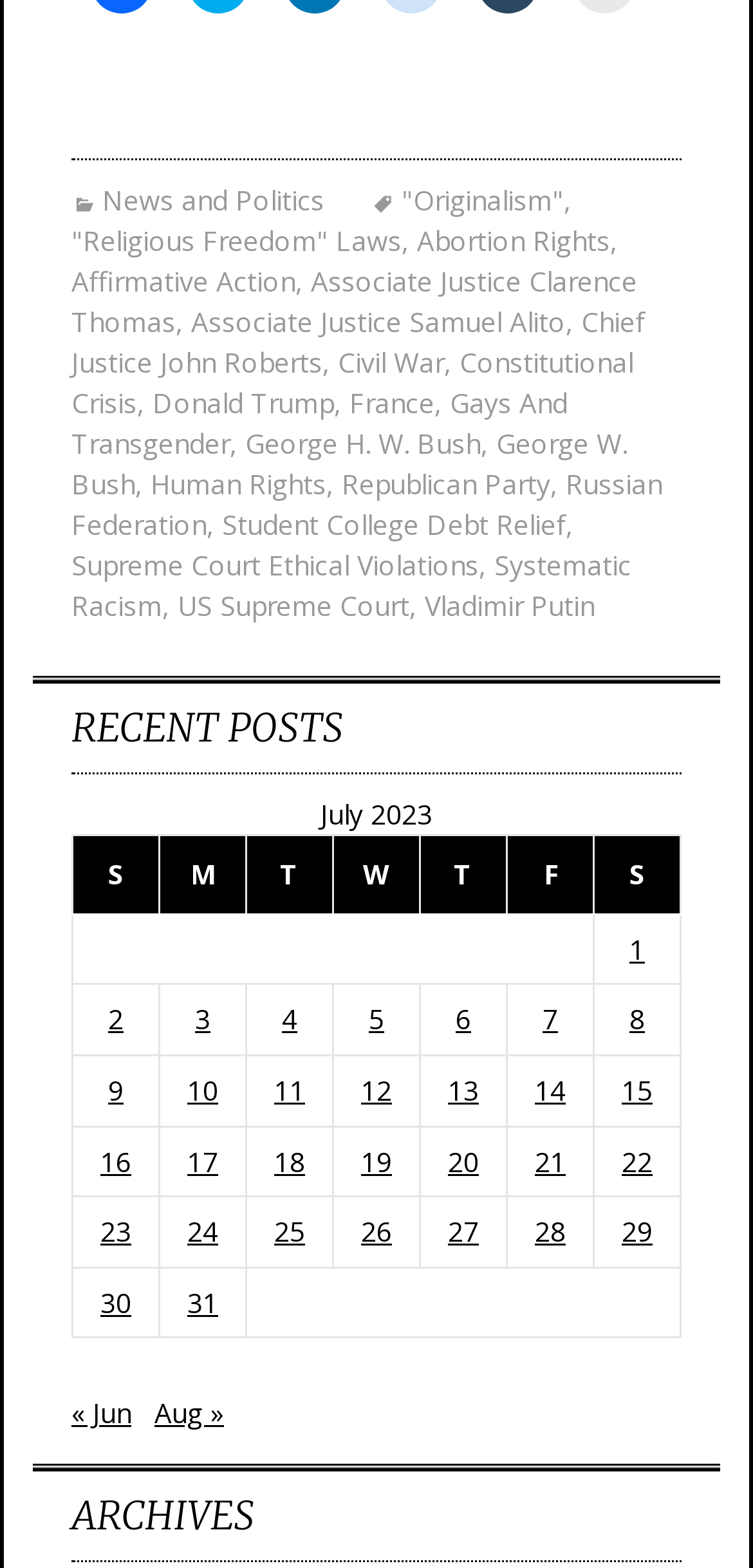Identify the bounding box coordinates of the clickable region necessary to fulfill the following instruction: "Click on Associate Justice Clarence Thomas". The bounding box coordinates should be four float numbers between 0 and 1, i.e., [left, top, right, bottom].

[0.095, 0.168, 0.846, 0.217]